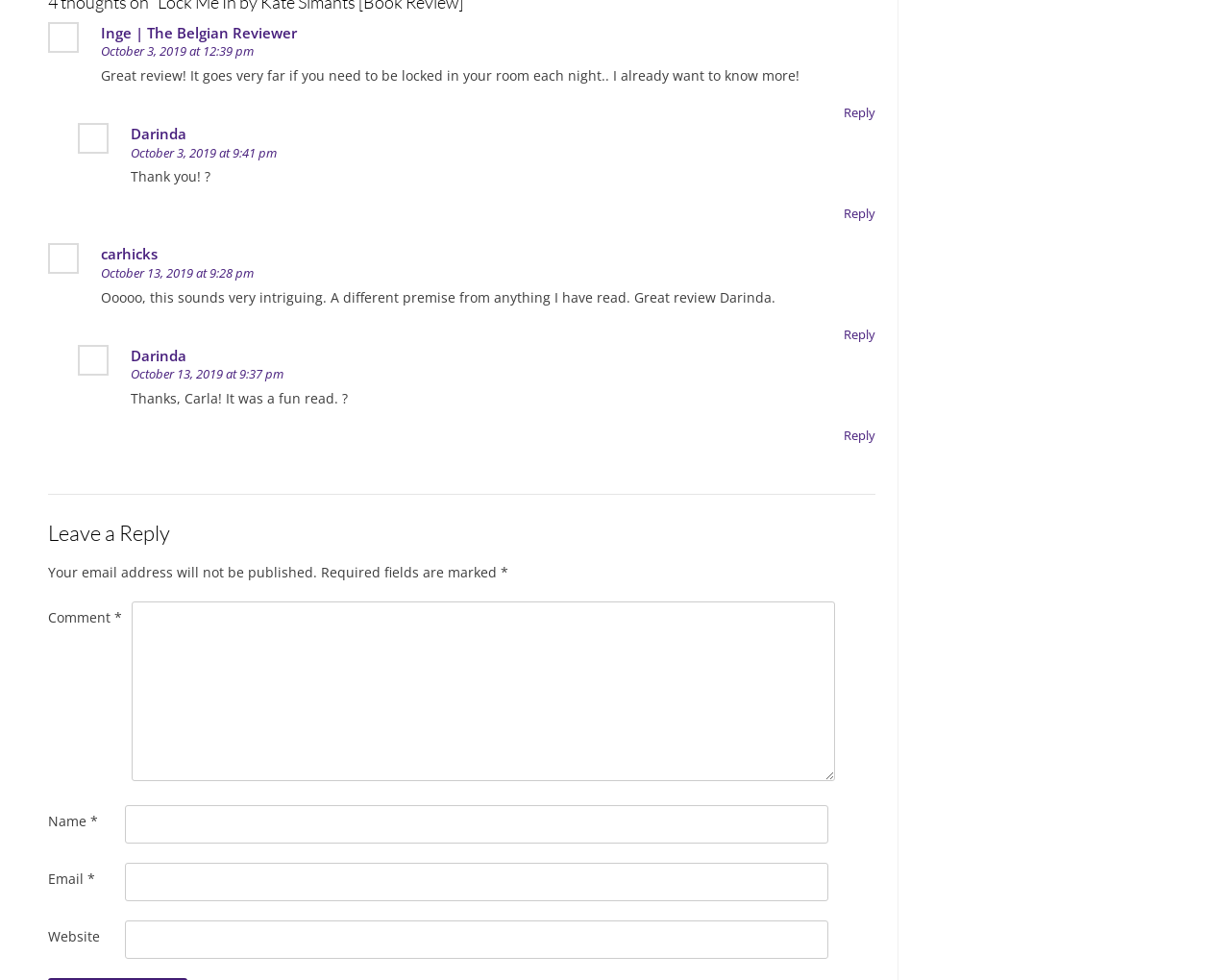Determine the bounding box coordinates of the section to be clicked to follow the instruction: "Reply to Darinda". The coordinates should be given as four float numbers between 0 and 1, formatted as [left, top, right, bottom].

[0.686, 0.436, 0.712, 0.453]